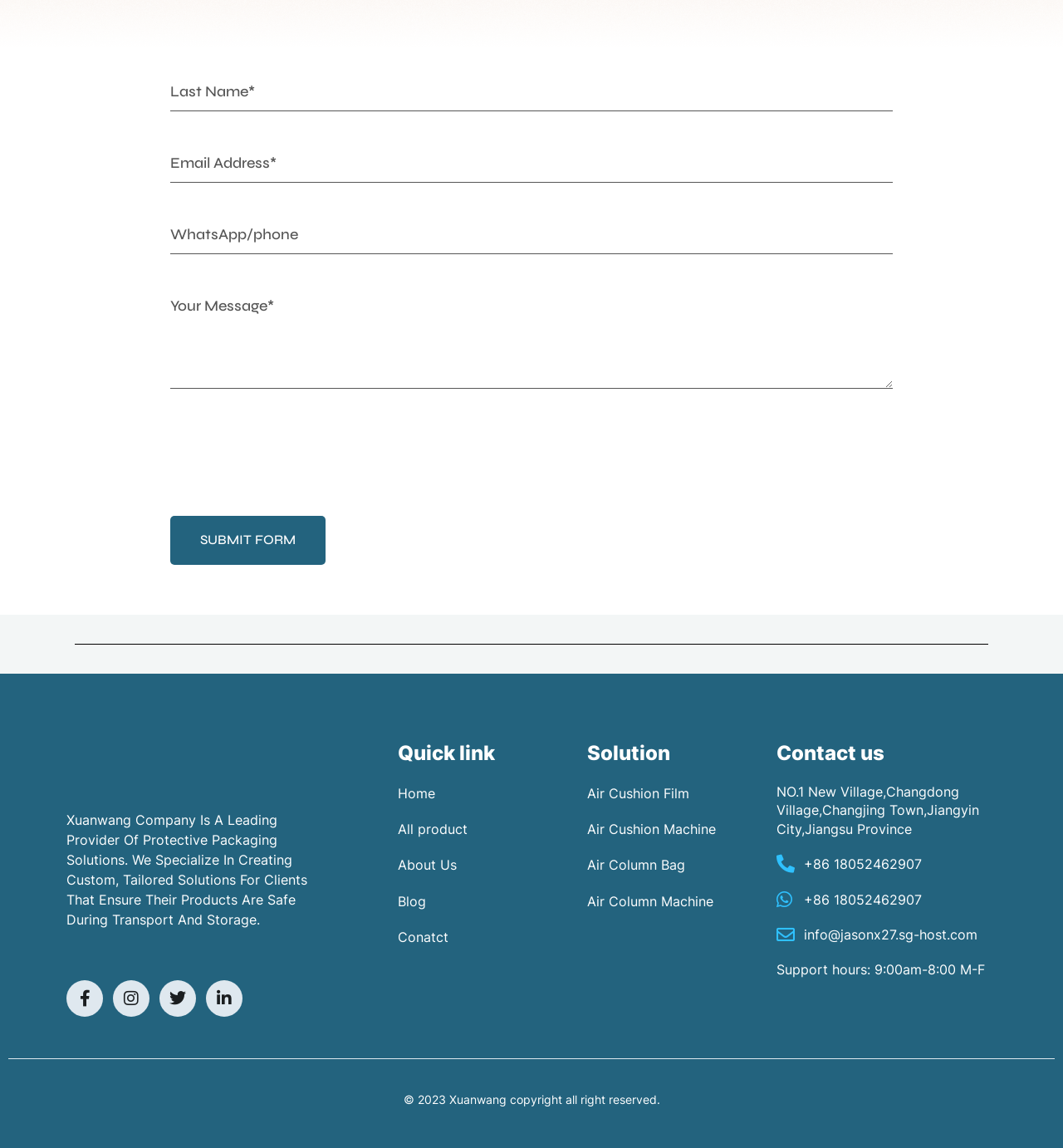Locate the bounding box coordinates of the element that should be clicked to execute the following instruction: "Click the SUBMIT FORM button".

[0.16, 0.45, 0.306, 0.492]